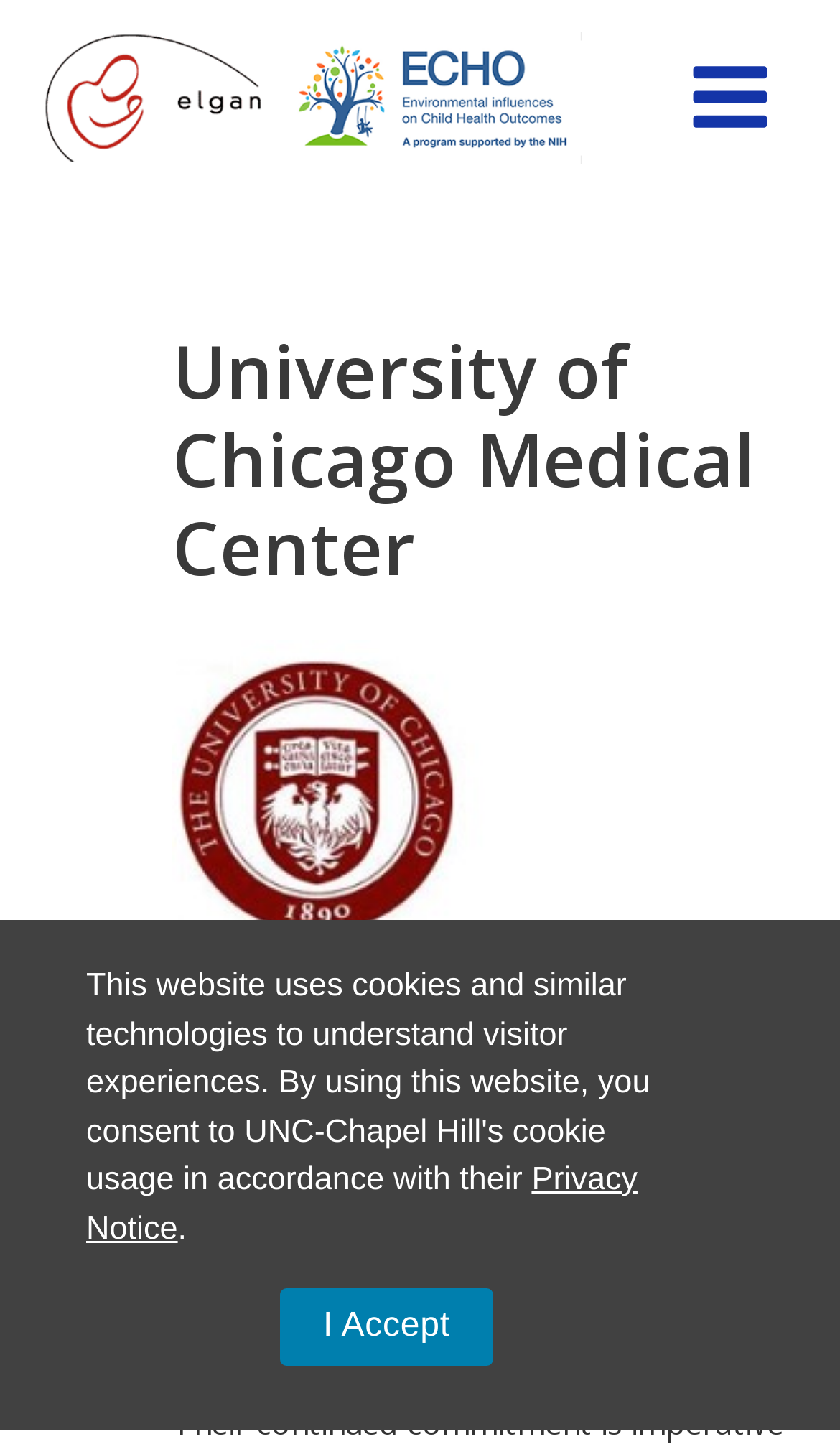What is the layout of the main menu button?
Provide a fully detailed and comprehensive answer to the question.

I determined the answer by looking at the button element with the text 'Main Menu' and its attribute 'expanded' which is set to False, indicating that the menu is not currently expanded.